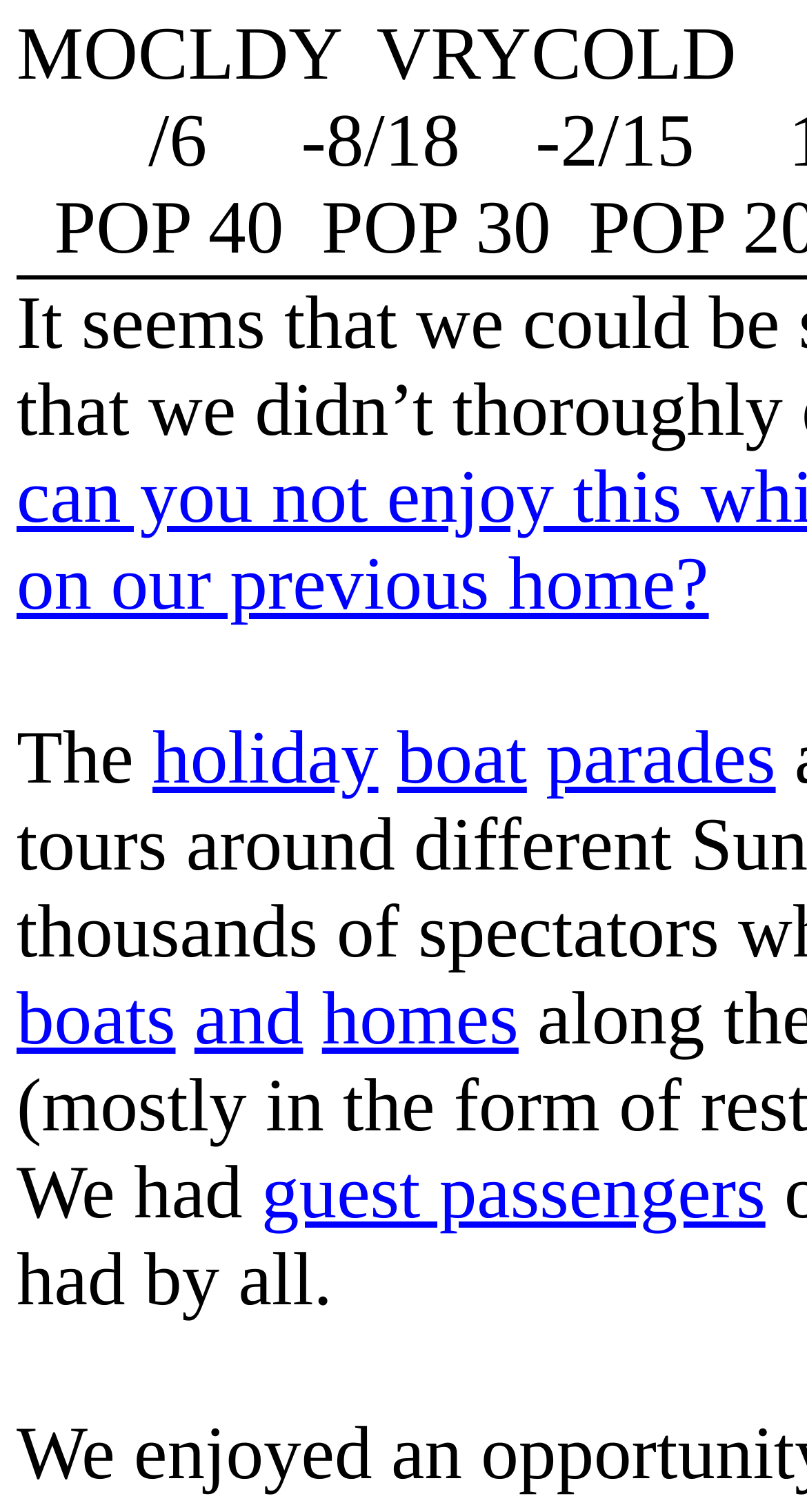What is the first word in the text?
Please answer the question with a single word or phrase, referencing the image.

The